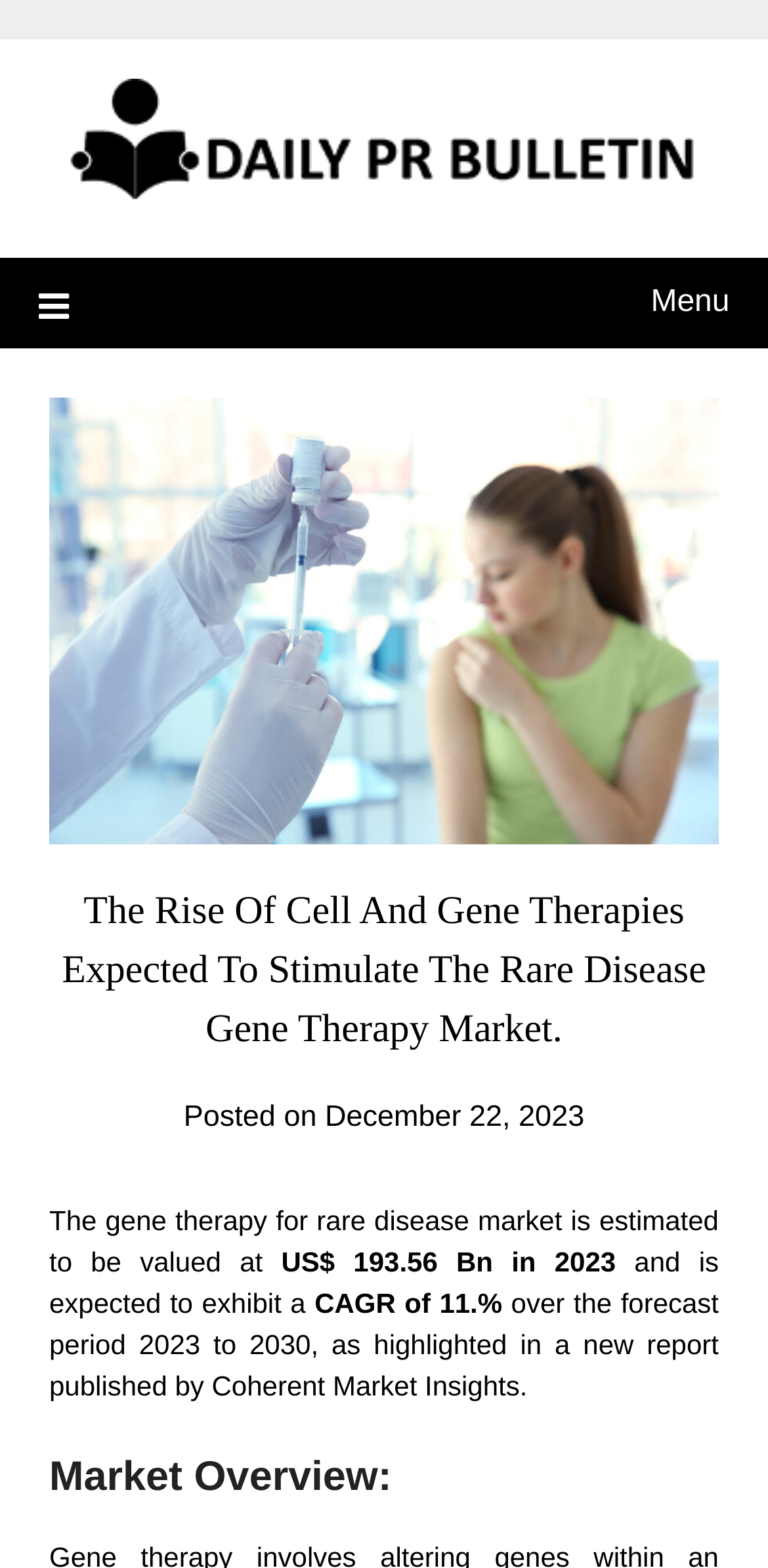Answer the following query with a single word or phrase:
What is the time period of the forecast for the gene therapy market?

2023 to 2030